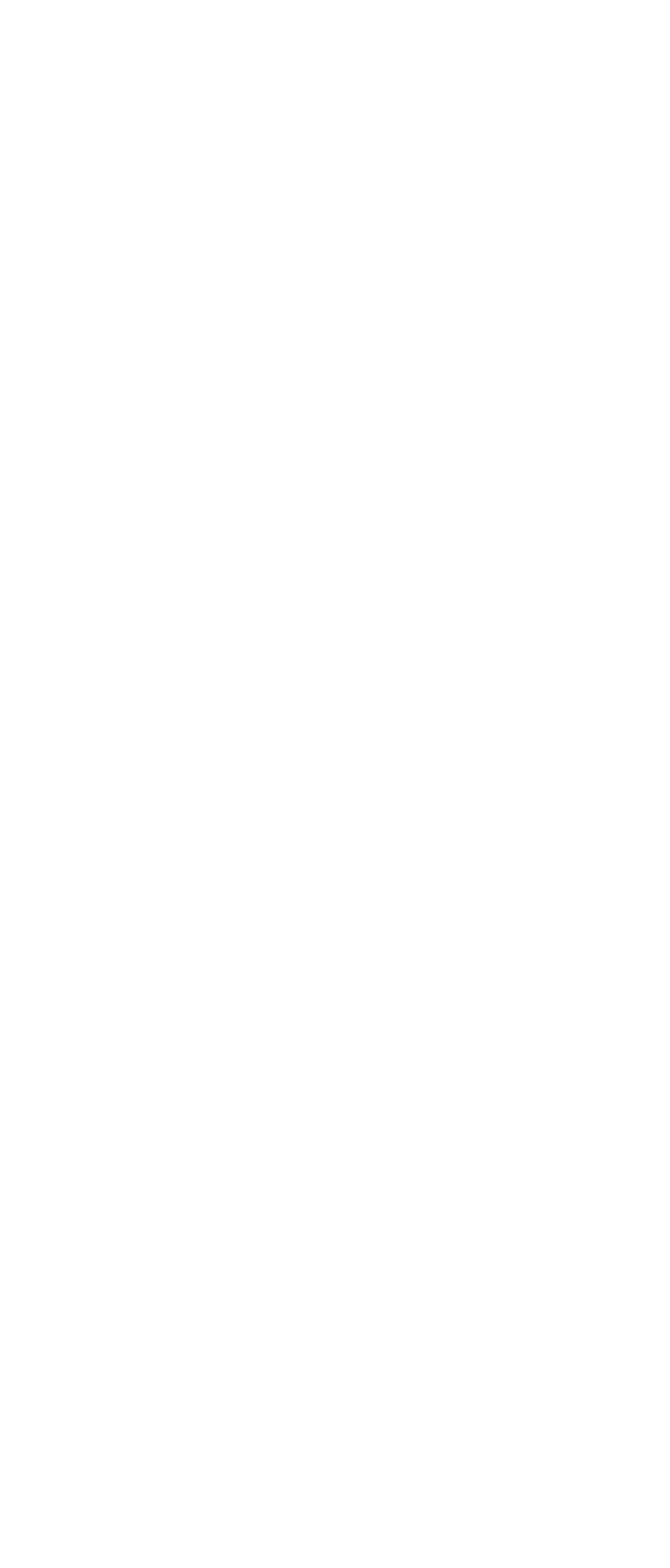Please find the bounding box coordinates in the format (top-left x, top-left y, bottom-right x, bottom-right y) for the given element description. Ensure the coordinates are floating point numbers between 0 and 1. Description: Sedation Dentistry

[0.026, 0.393, 0.974, 0.415]